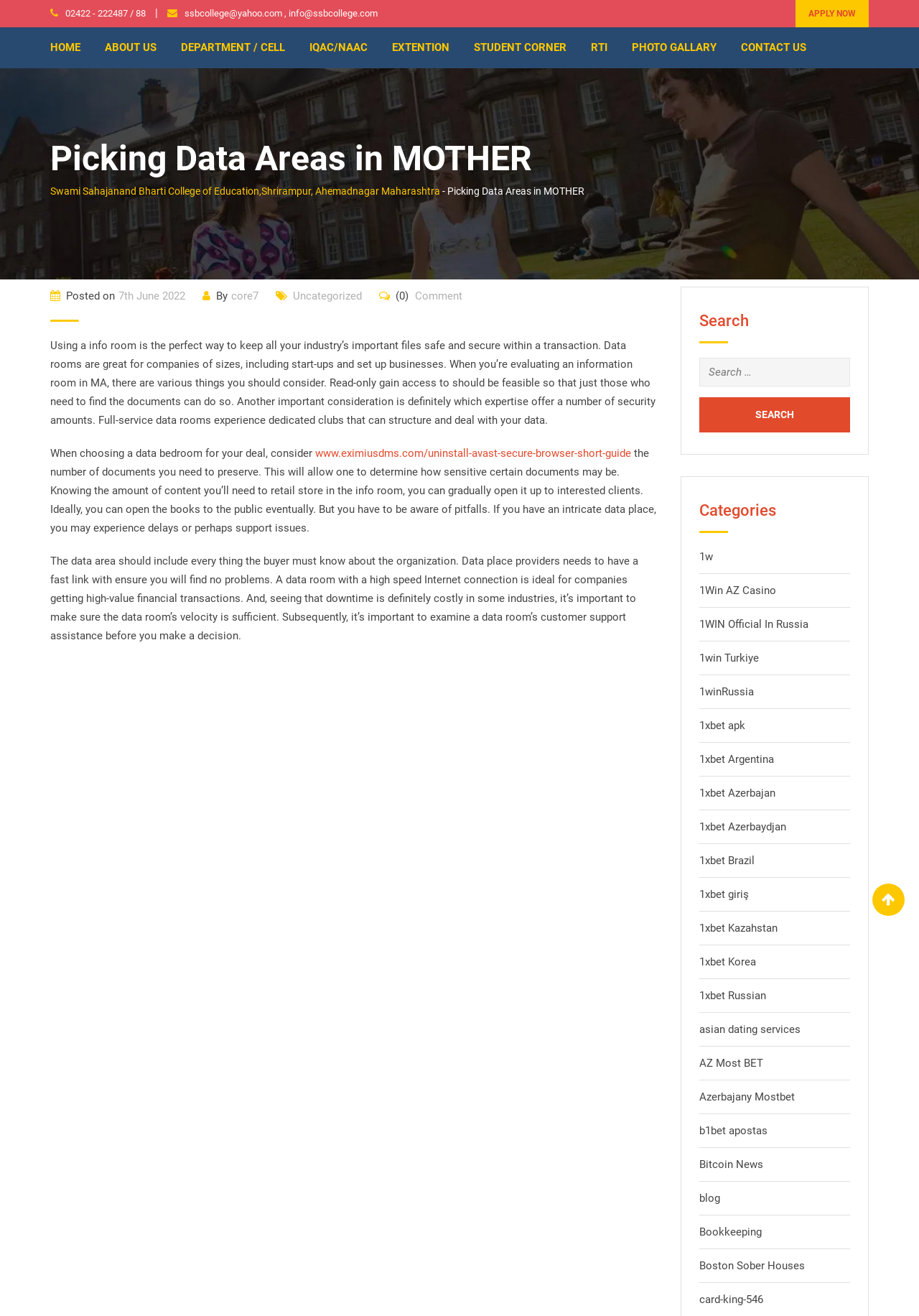Reply to the question below using a single word or brief phrase:
How many categories are listed on the webpage?

17